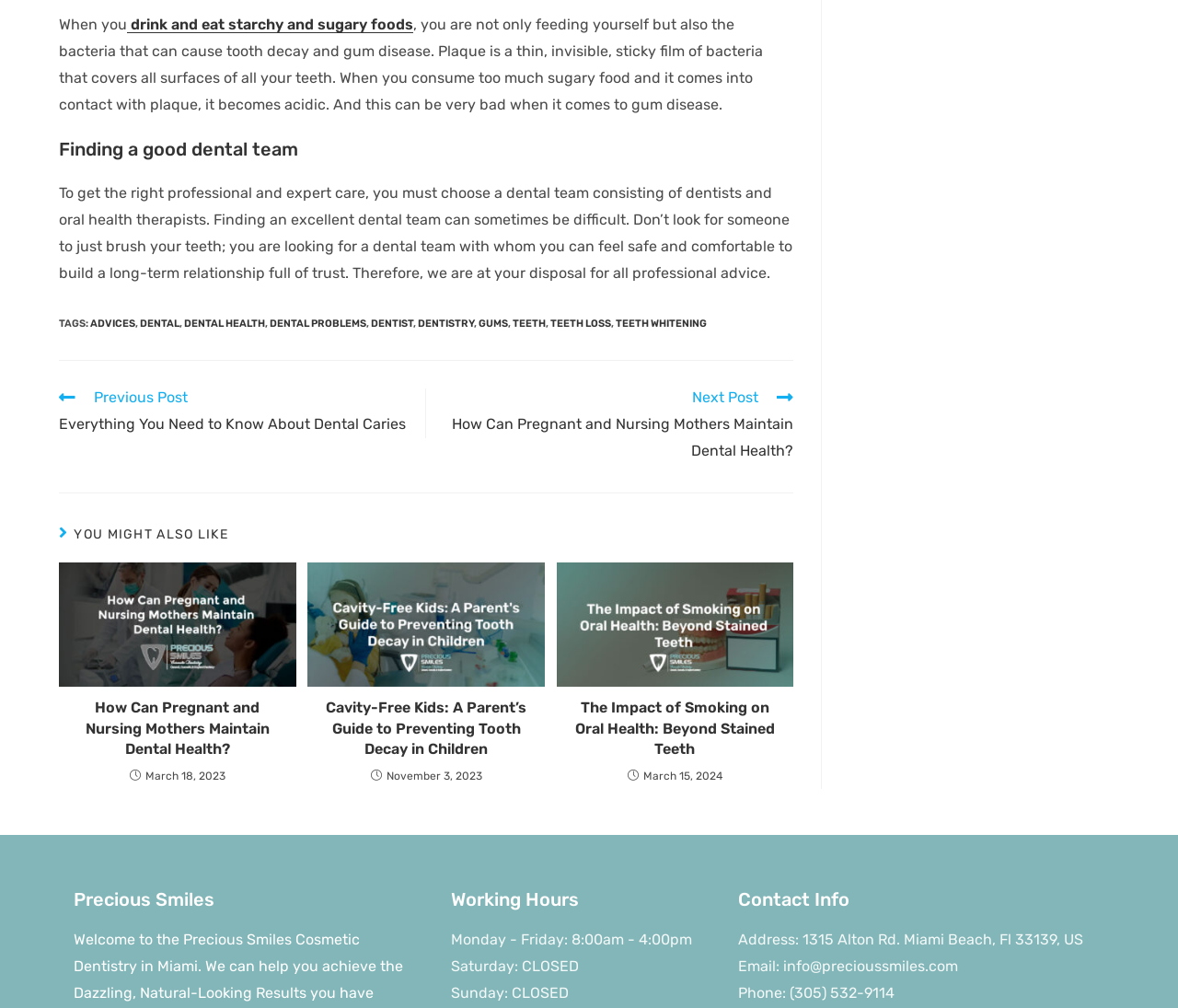Kindly determine the bounding box coordinates of the area that needs to be clicked to fulfill this instruction: "Get the contact information".

[0.627, 0.92, 0.934, 0.946]